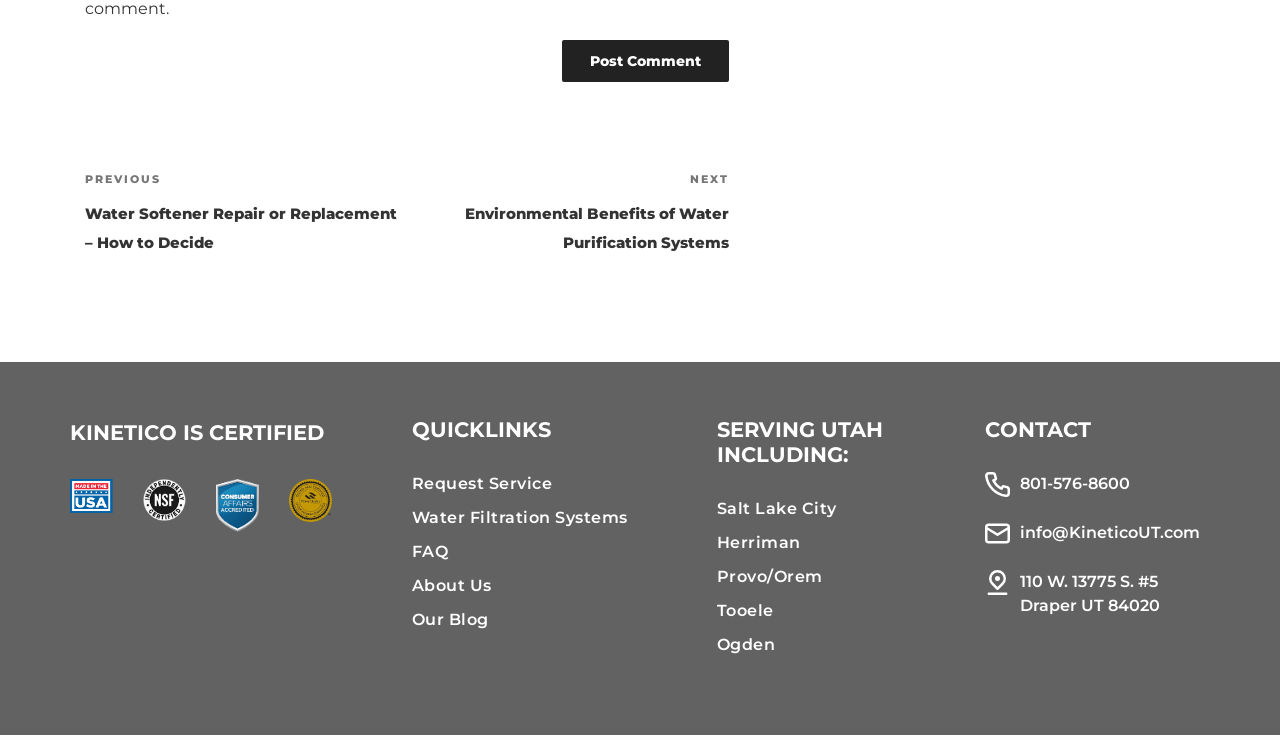Please find the bounding box coordinates of the section that needs to be clicked to achieve this instruction: "Go to the previous post".

[0.066, 0.225, 0.318, 0.335]